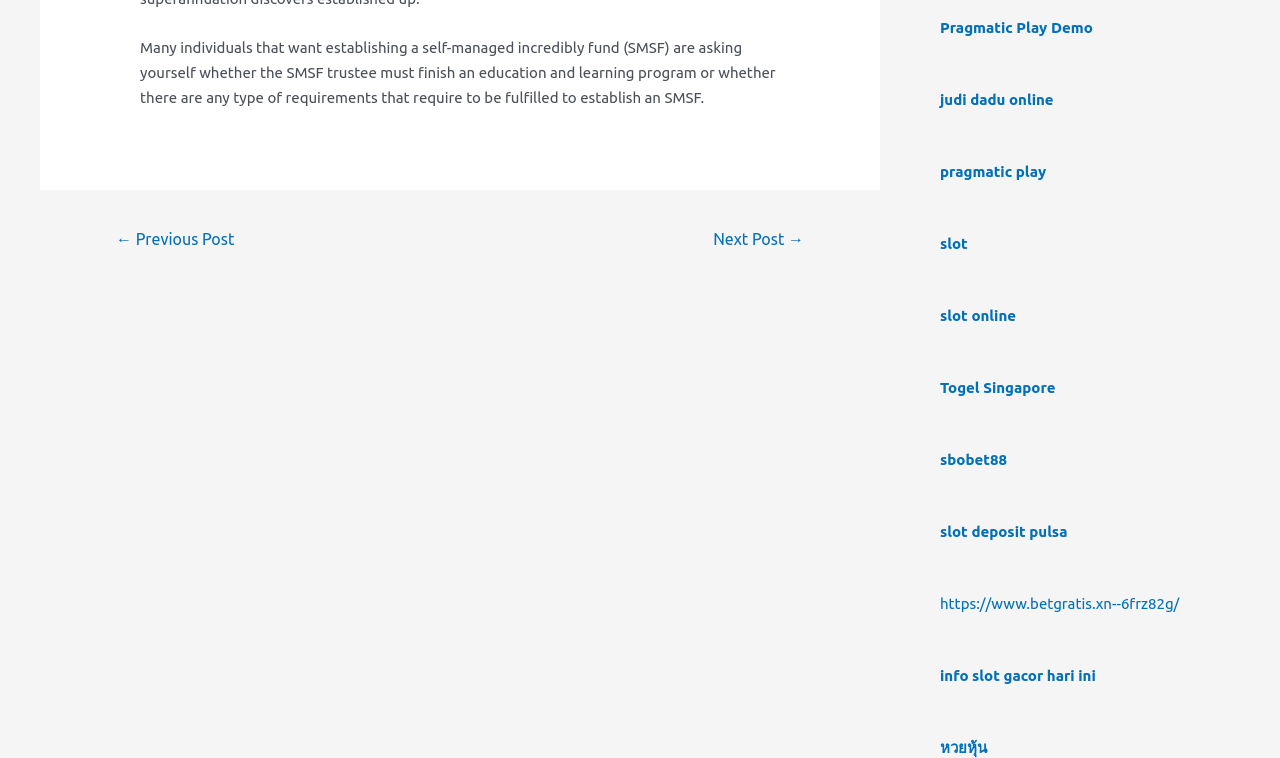Identify the bounding box for the element characterized by the following description: "info slot gacor hari ini".

[0.734, 0.88, 0.856, 0.902]